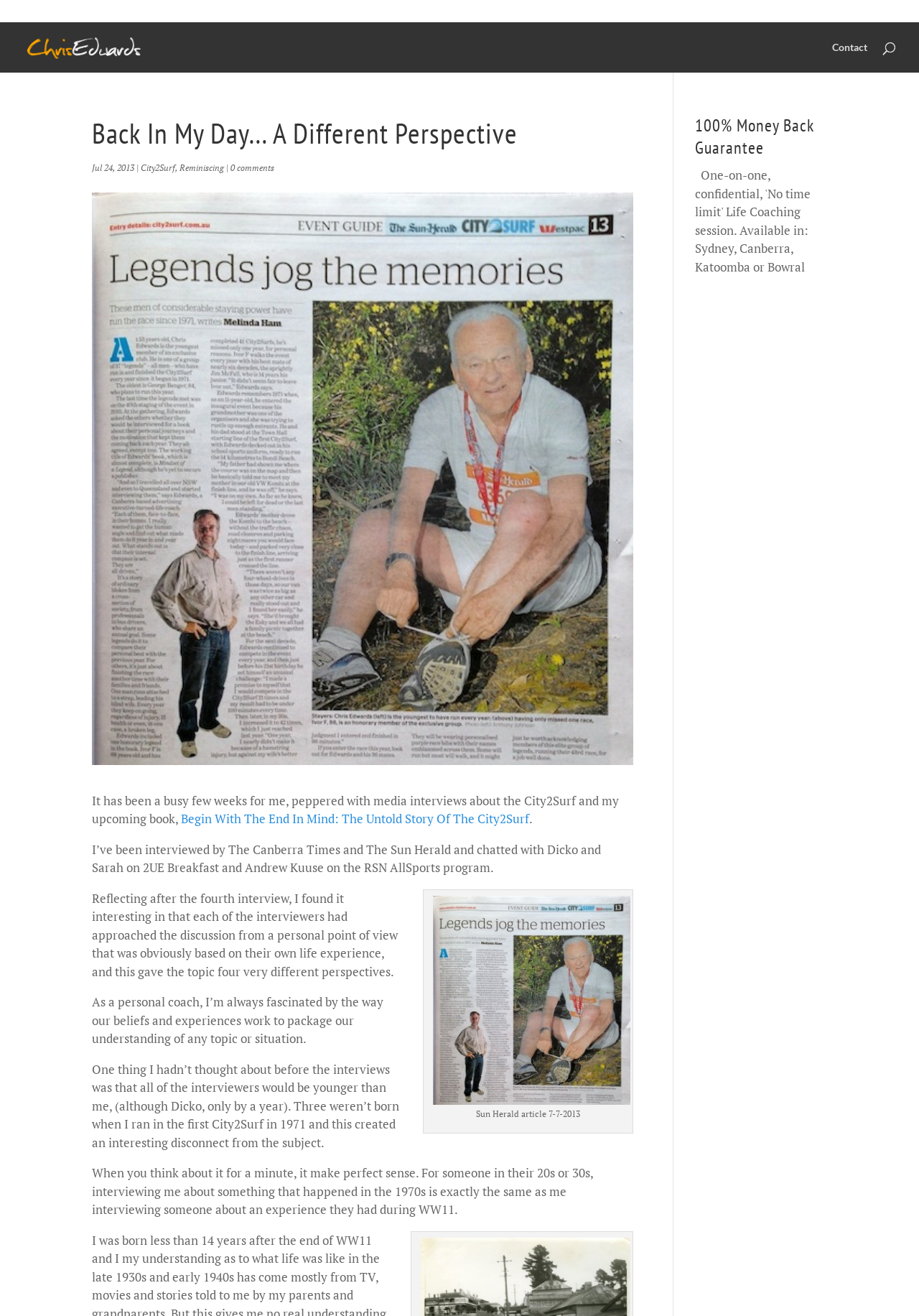Please determine the bounding box coordinates of the clickable area required to carry out the following instruction: "Contact Chris Edwards". The coordinates must be four float numbers between 0 and 1, represented as [left, top, right, bottom].

[0.905, 0.032, 0.944, 0.055]